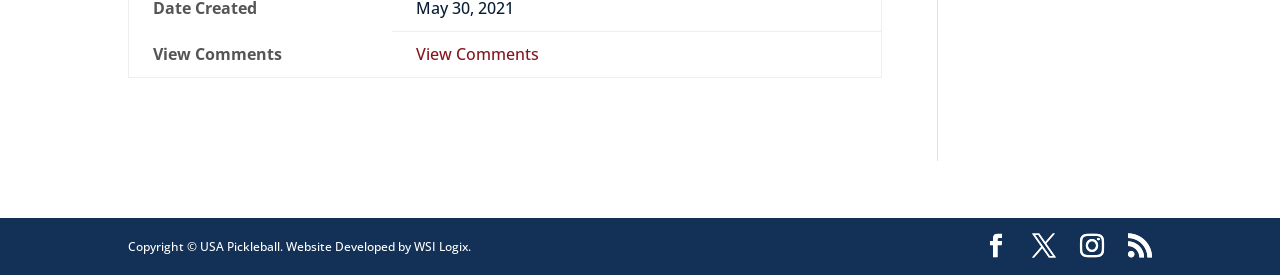What is the first suggestion link?
Based on the screenshot, respond with a single word or phrase.

Current Yr Suggestions